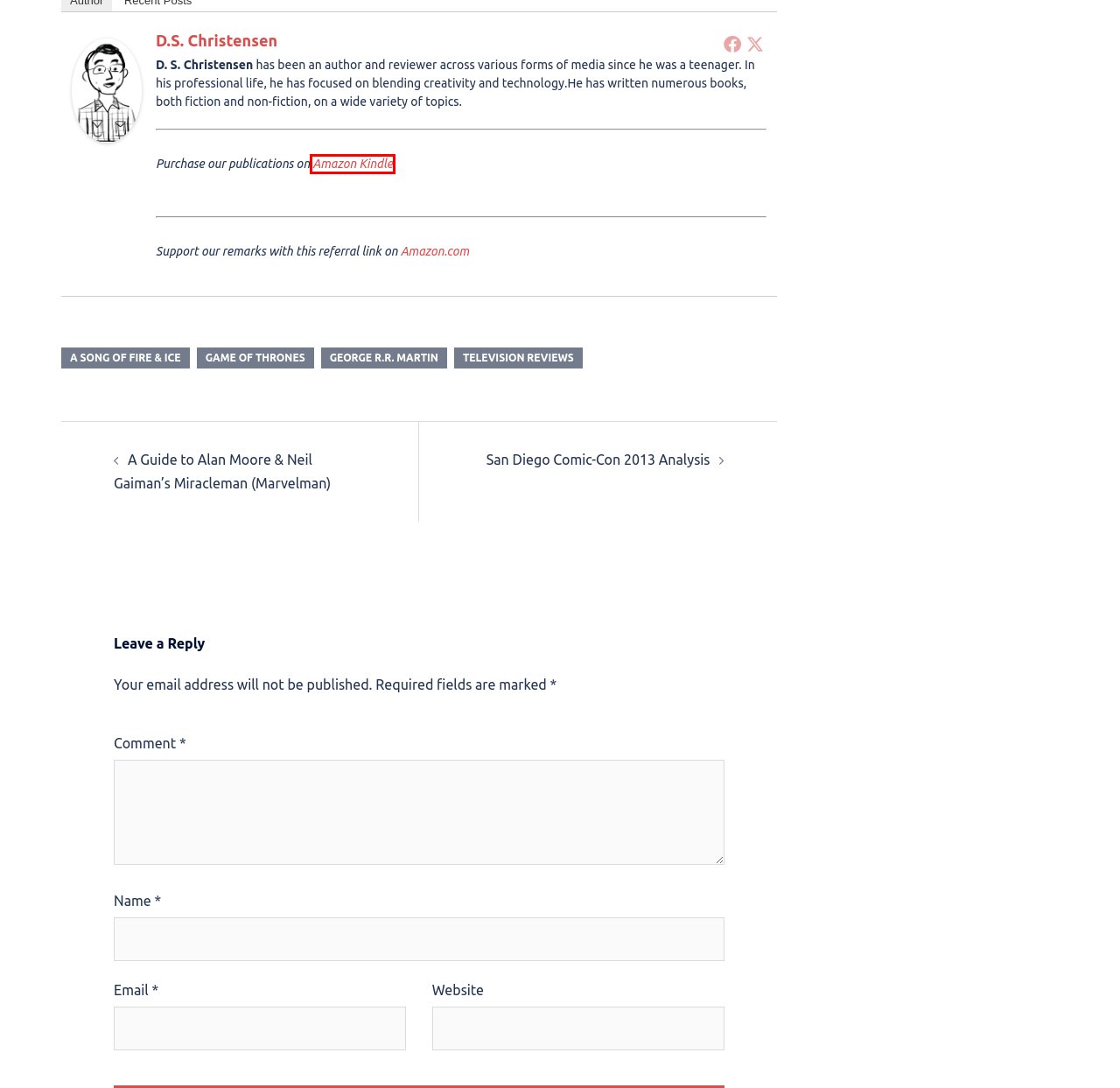With the provided webpage screenshot containing a red bounding box around a UI element, determine which description best matches the new webpage that appears after clicking the selected element. The choices are:
A. D.S. Christensen | STUDIO REMARKABLE
B. What We Learned: San Diego Comic-Con 2013 Recap, Reviews & Summary | STUDIO REMARKABLE
C. George R.R. Martin | STUDIO REMARKABLE
D. A Song of Fire & Ice | STUDIO REMARKABLE
E. Amazon.com: Daniel S. Christensen: books, biography, latest update
F. Game of Thrones | STUDIO REMARKABLE
G. A Guide to Alan Moore & Neil Gaiman’s Miracleman (Marvelman) | STUDIO REMARKABLE
H. Television Reviews | STUDIO REMARKABLE

E